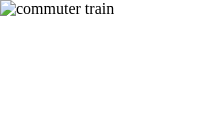Answer the question in one word or a short phrase:
What type of trains will serve the new railway?

ICE, regional, and local services